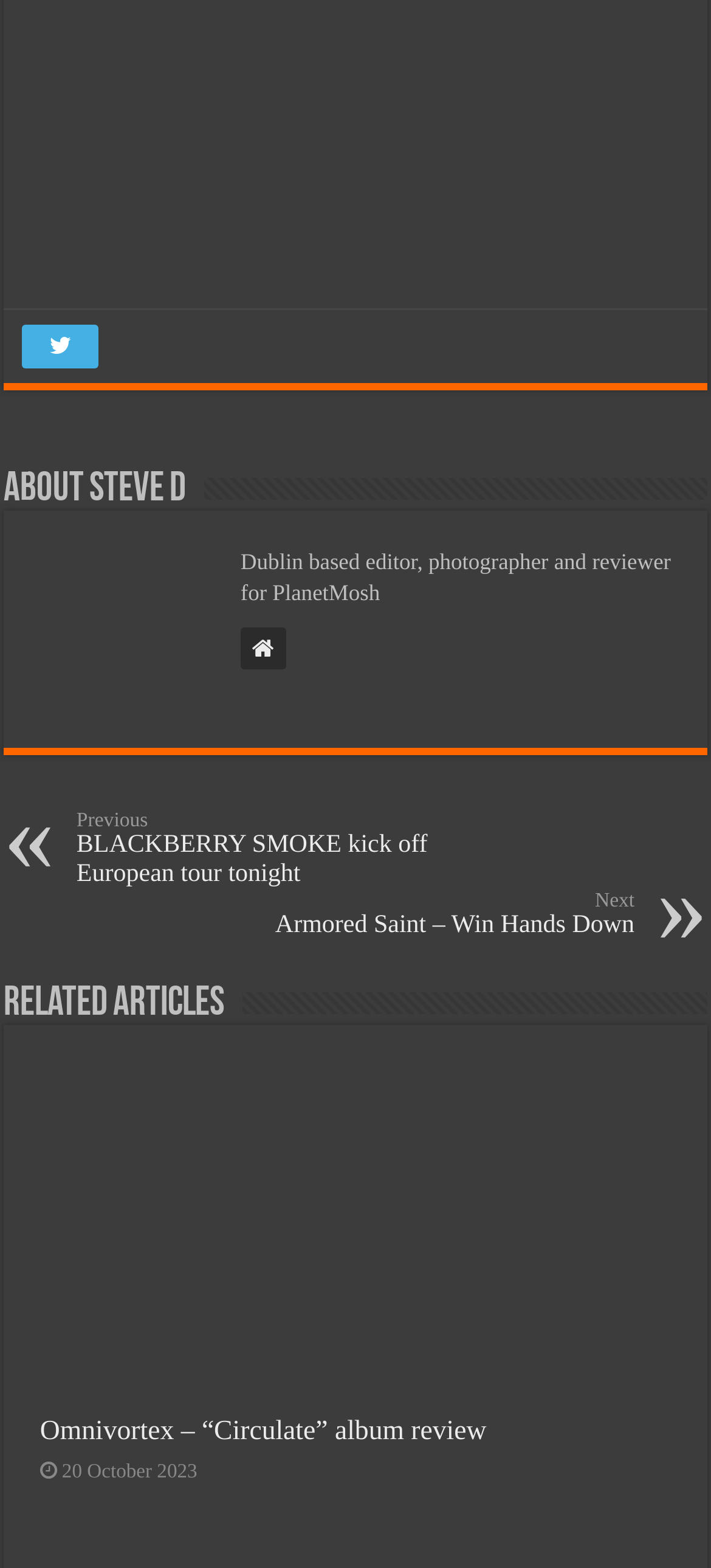Answer the following query with a single word or phrase:
How many articles are listed under 'Related Articles'?

1